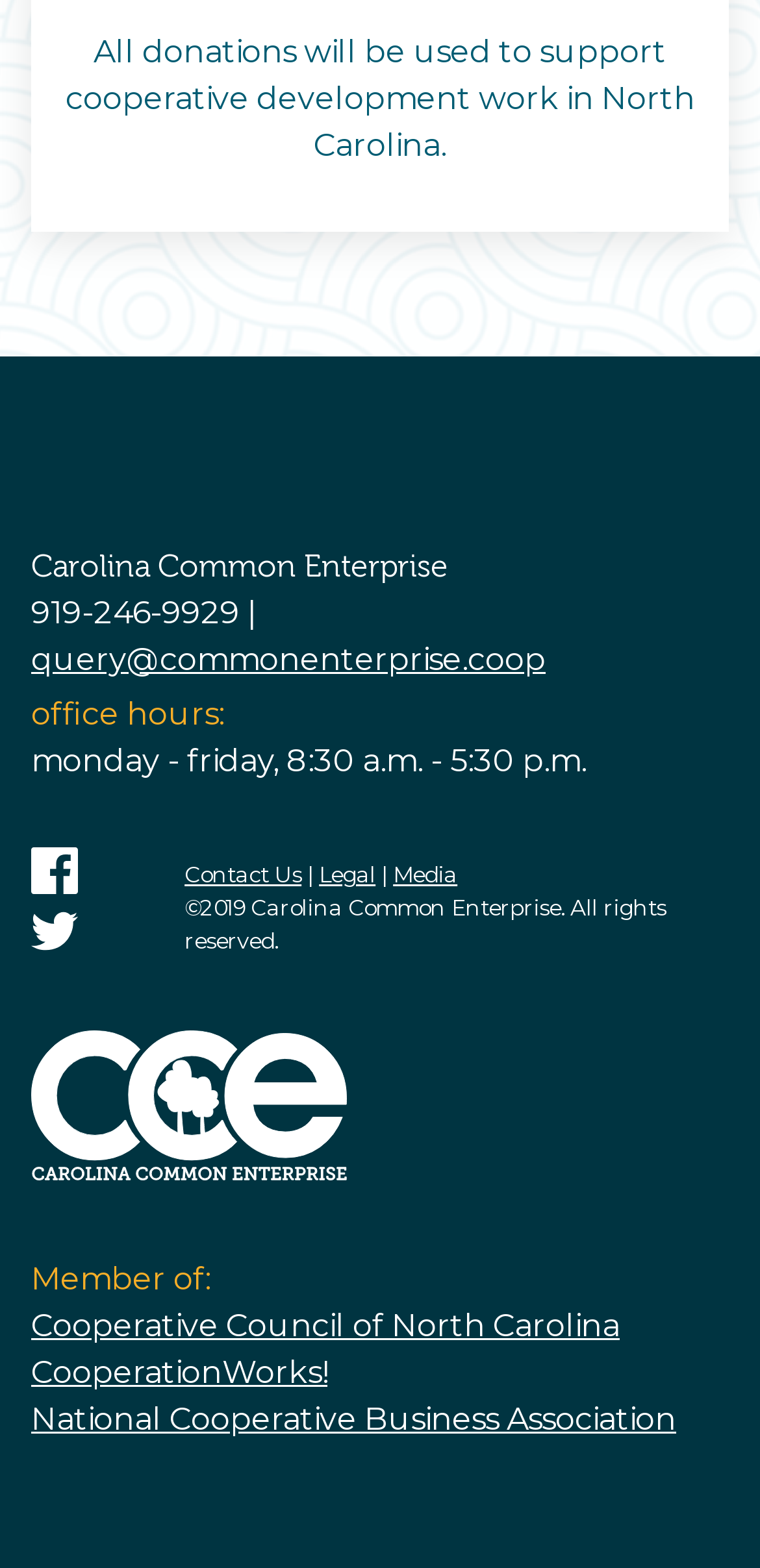What is the name of the organization?
Give a one-word or short-phrase answer derived from the screenshot.

Carolina Common Enterprise